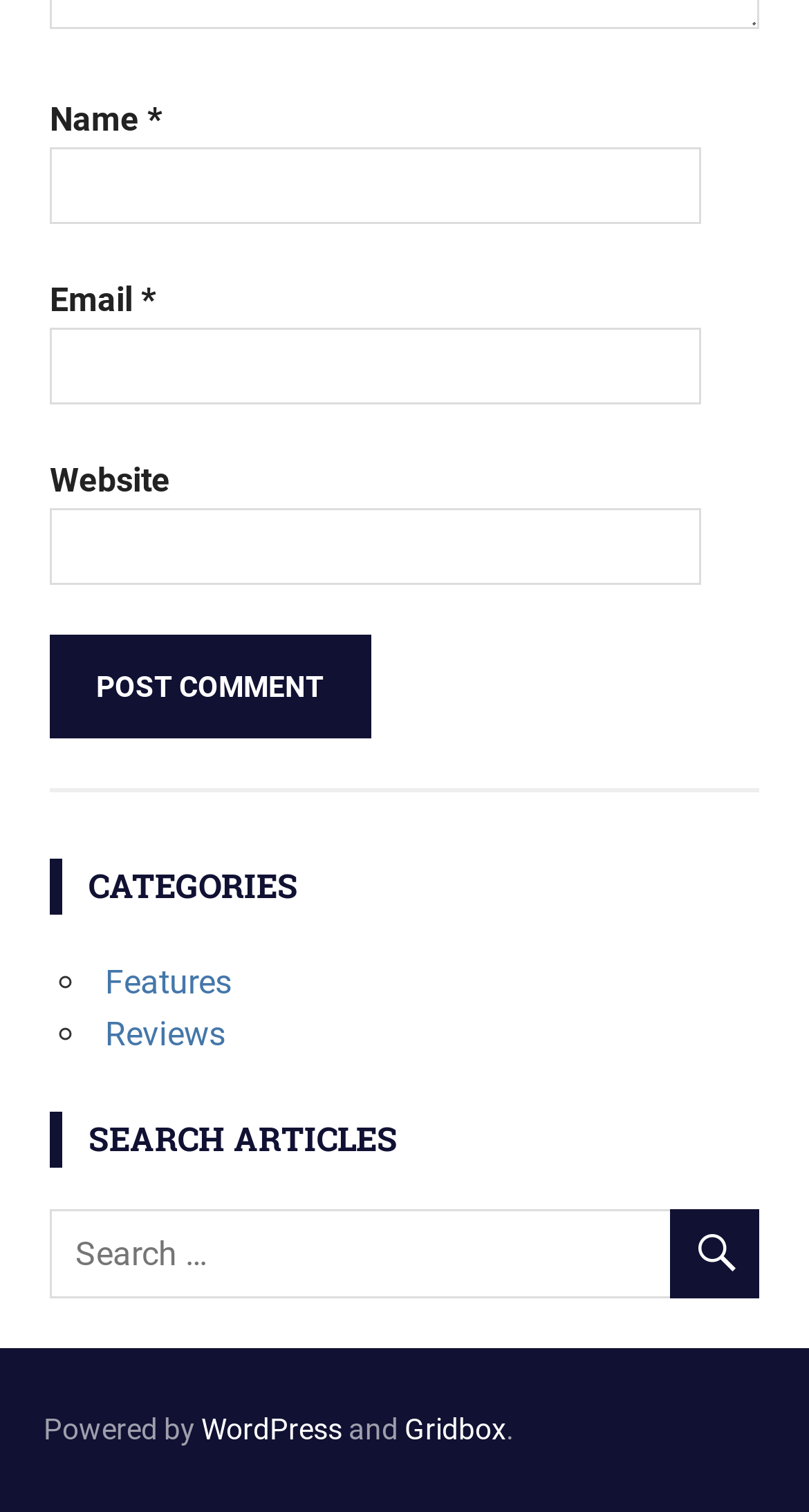Please determine the bounding box coordinates of the element's region to click in order to carry out the following instruction: "Visit the WordPress website". The coordinates should be four float numbers between 0 and 1, i.e., [left, top, right, bottom].

[0.249, 0.934, 0.423, 0.956]